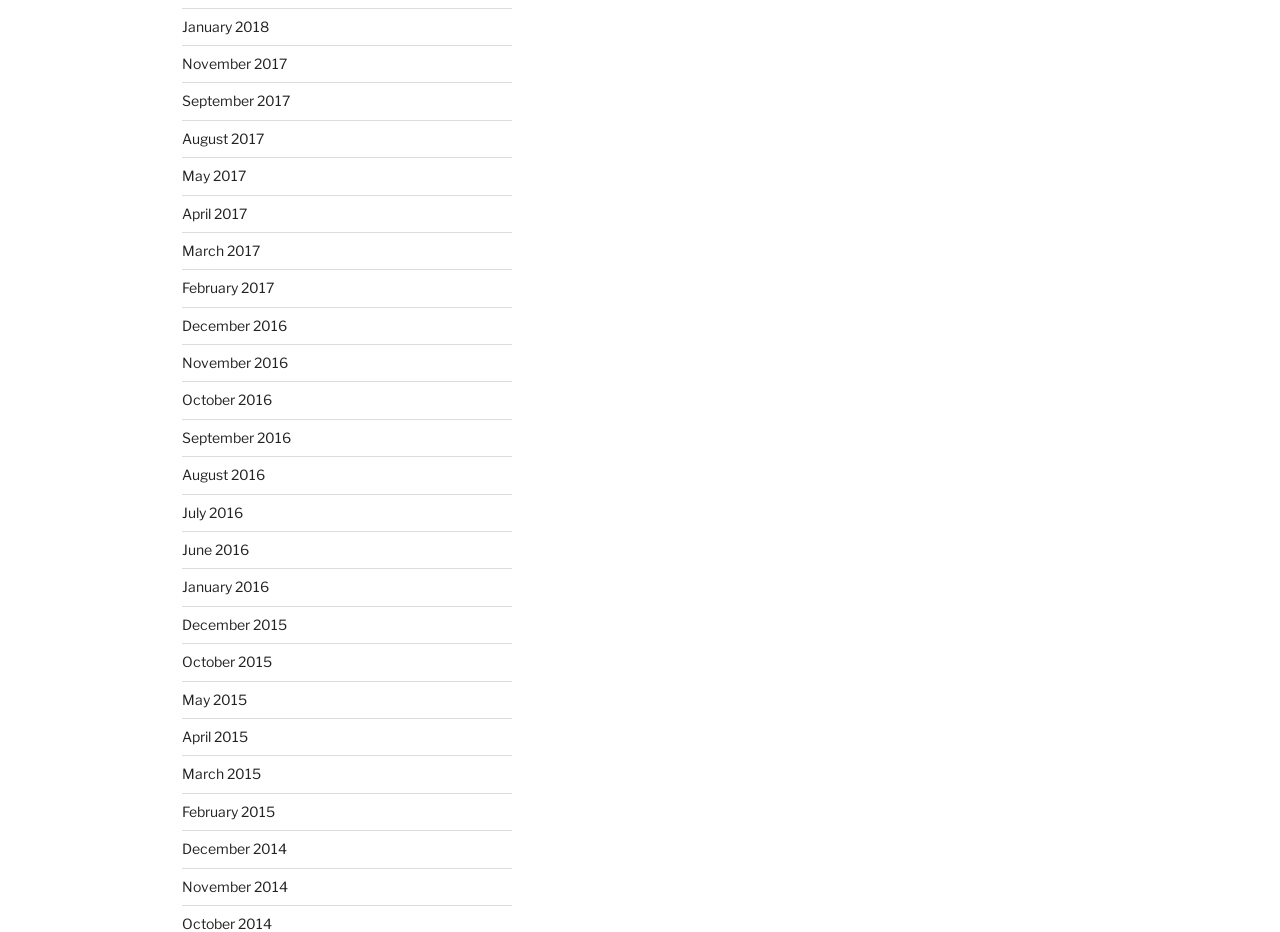Show the bounding box coordinates of the element that should be clicked to complete the task: "view May 2015".

[0.142, 0.741, 0.193, 0.759]